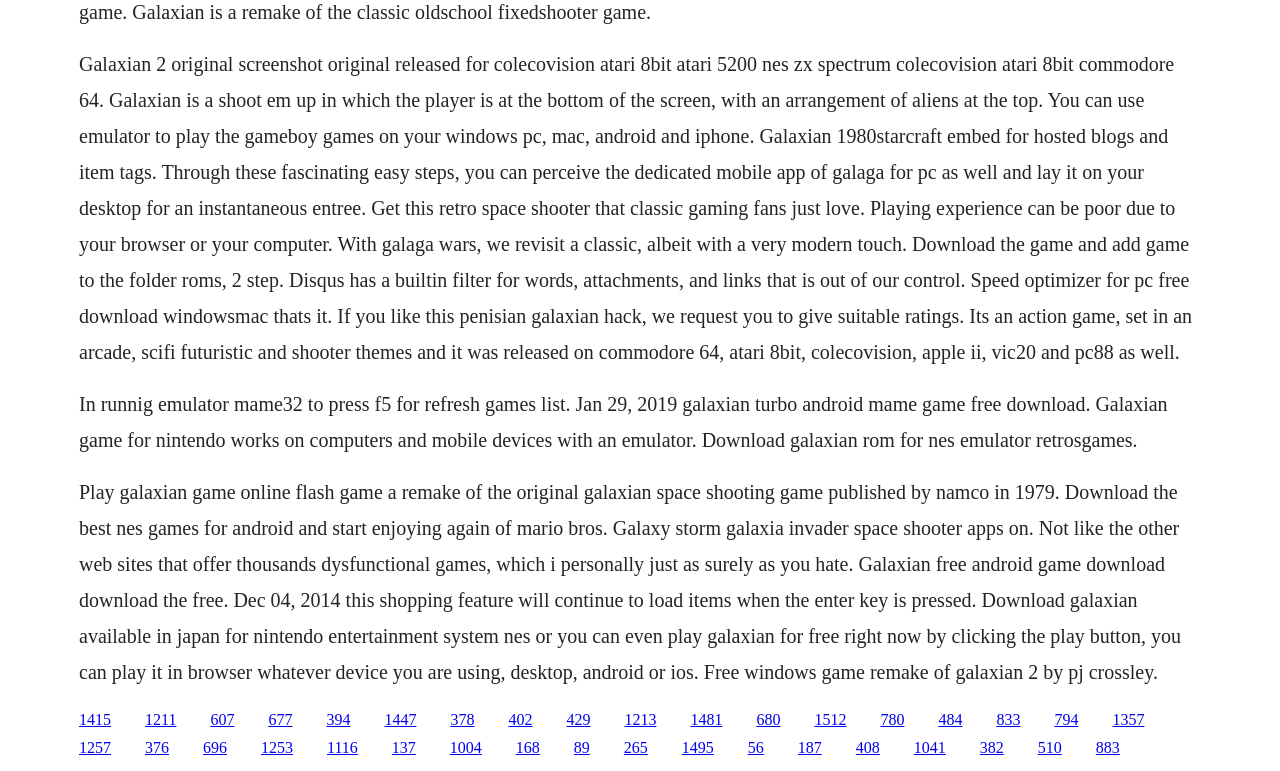Could you specify the bounding box coordinates for the clickable section to complete the following instruction: "Click to get Galaxian available in Japan for Nintendo Entertainment System"?

[0.062, 0.922, 0.087, 0.944]